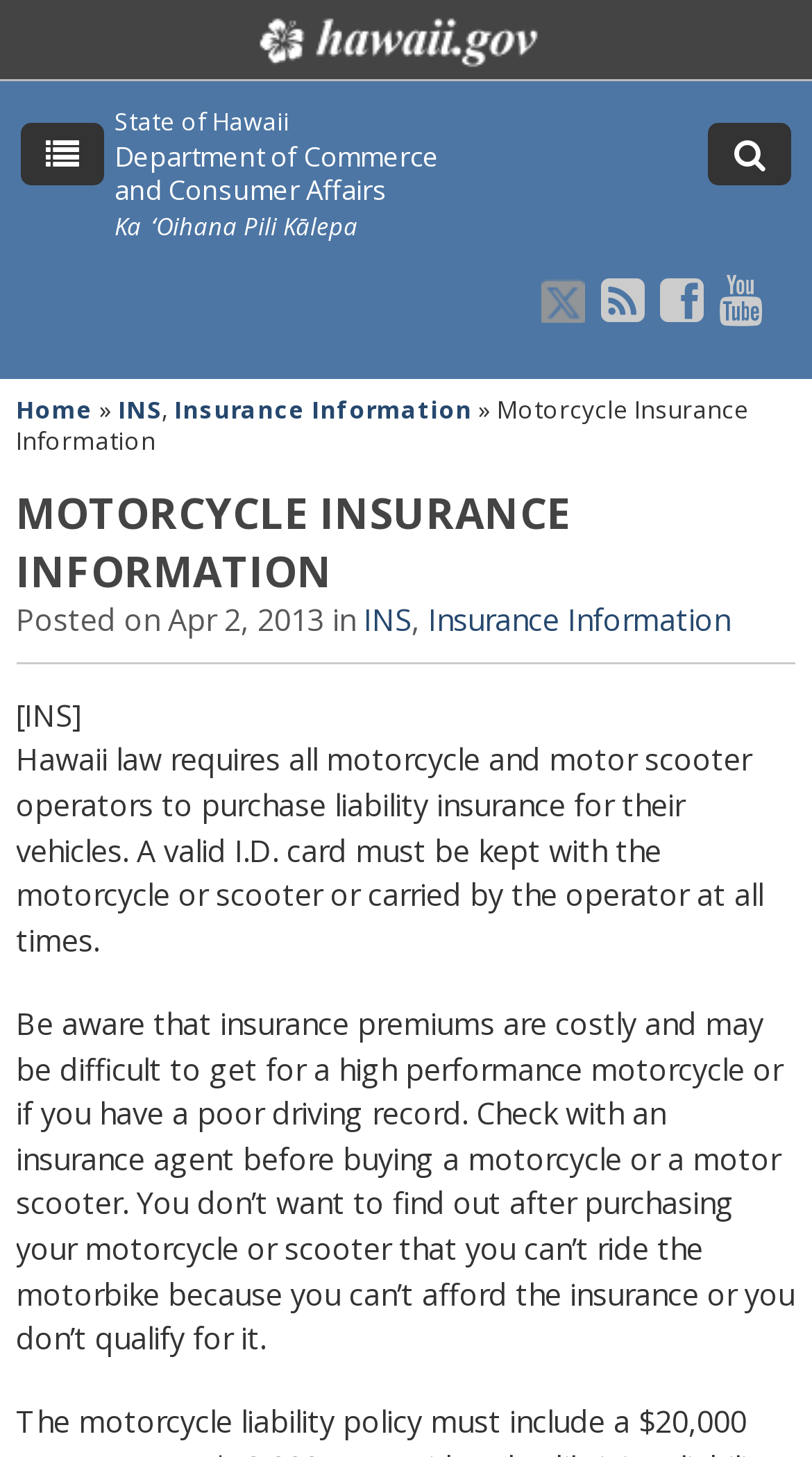What is the department mentioned on the webpage?
Provide a detailed and extensive answer to the question.

The department mentioned on the webpage is the Department of Commerce and Consumer Affairs, which is indicated by the heading element 'Department of Commerce and Consumer Affairs' with bounding box coordinates [0.141, 0.096, 0.606, 0.142] and also linked by the element 'Department of Commerce and Consumer Affairs' with bounding box coordinates [0.141, 0.094, 0.541, 0.143].